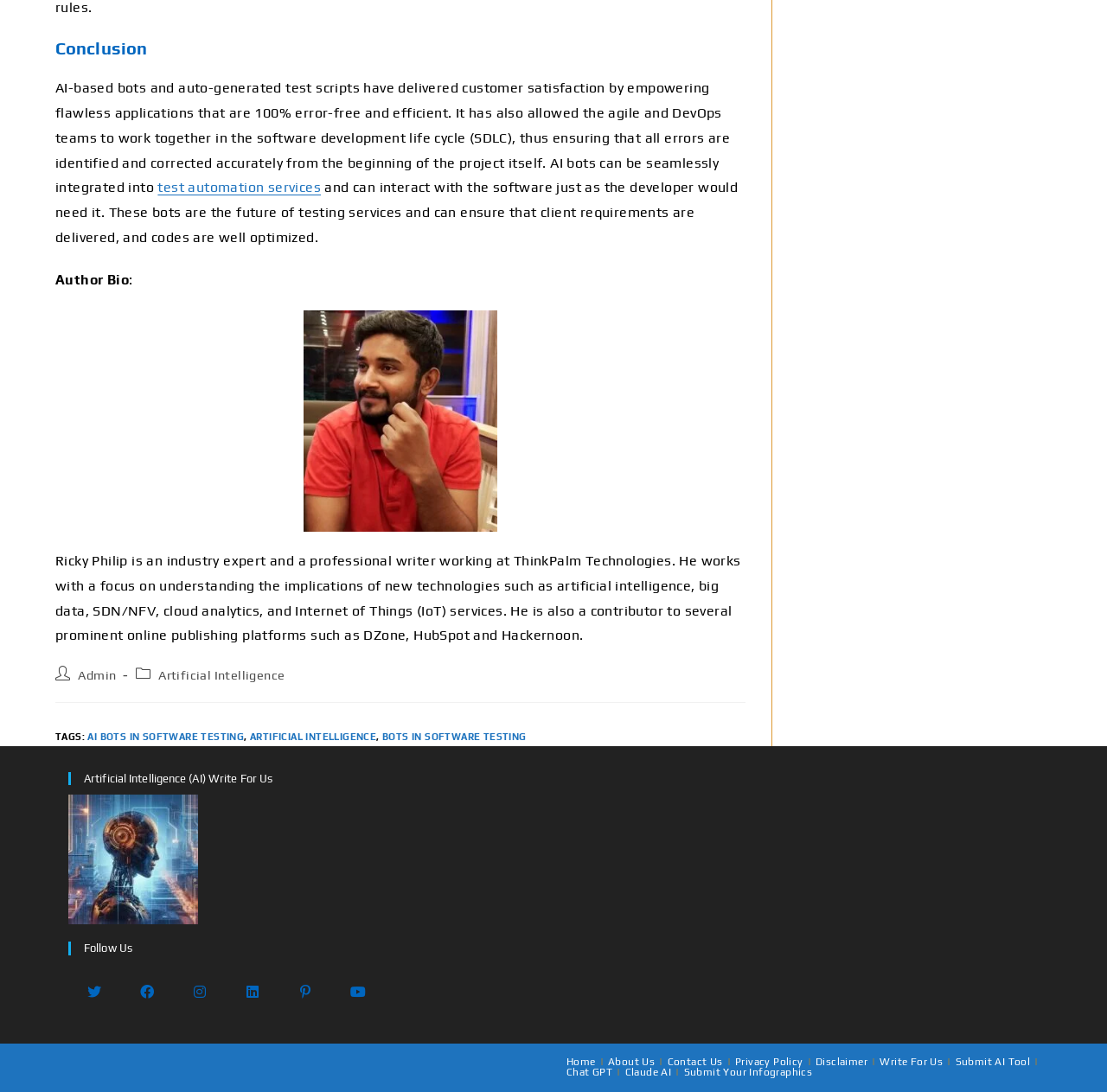What is the purpose of AI bots in software testing?
Provide a thorough and detailed answer to the question.

The purpose of AI bots in software testing can be inferred from the content, which states that AI bots can ensure error-free applications by identifying and correcting errors accurately from the beginning of the project.